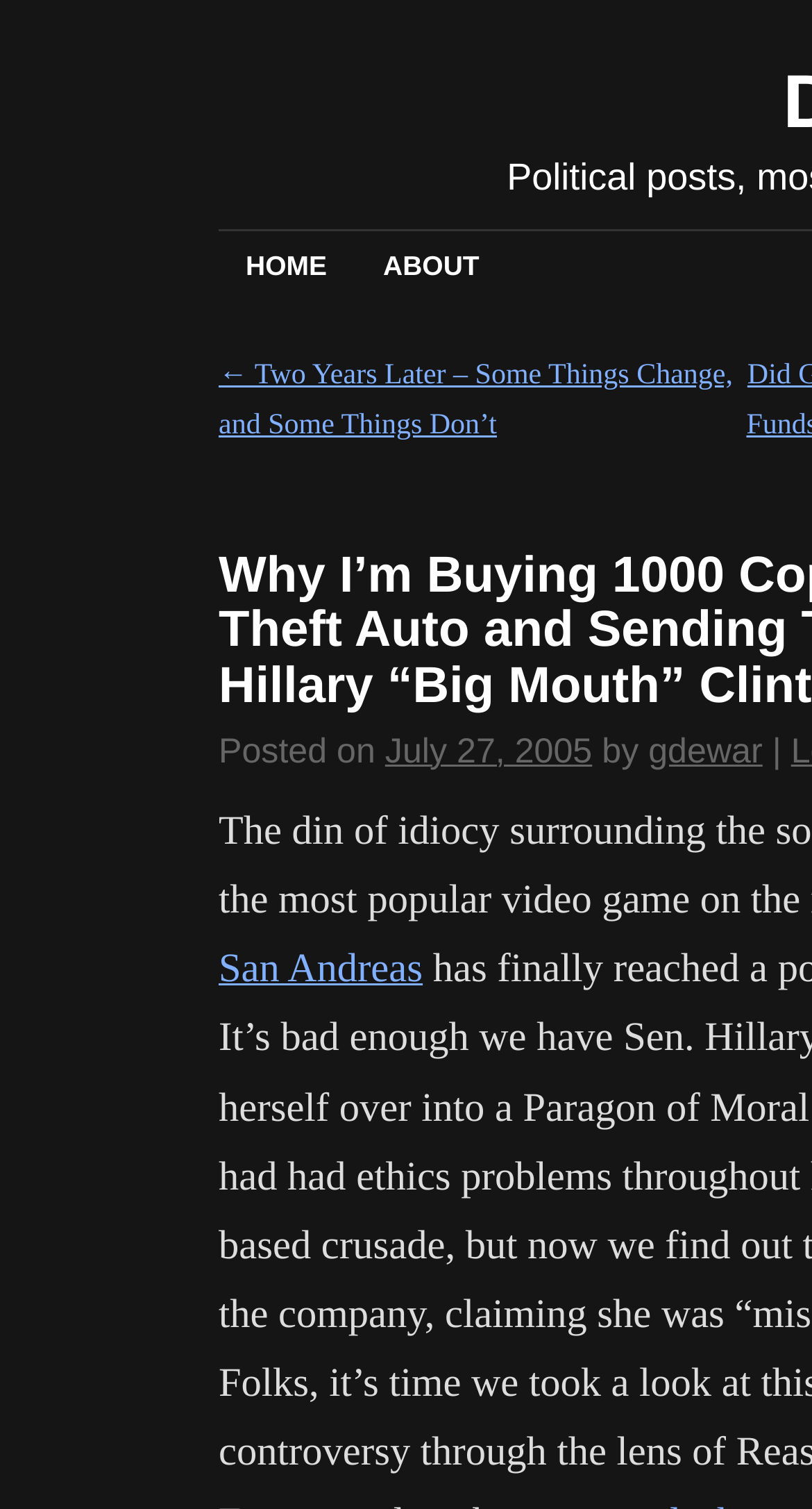Determine the bounding box coordinates for the UI element matching this description: "July 27, 2005".

[0.474, 0.49, 0.729, 0.509]